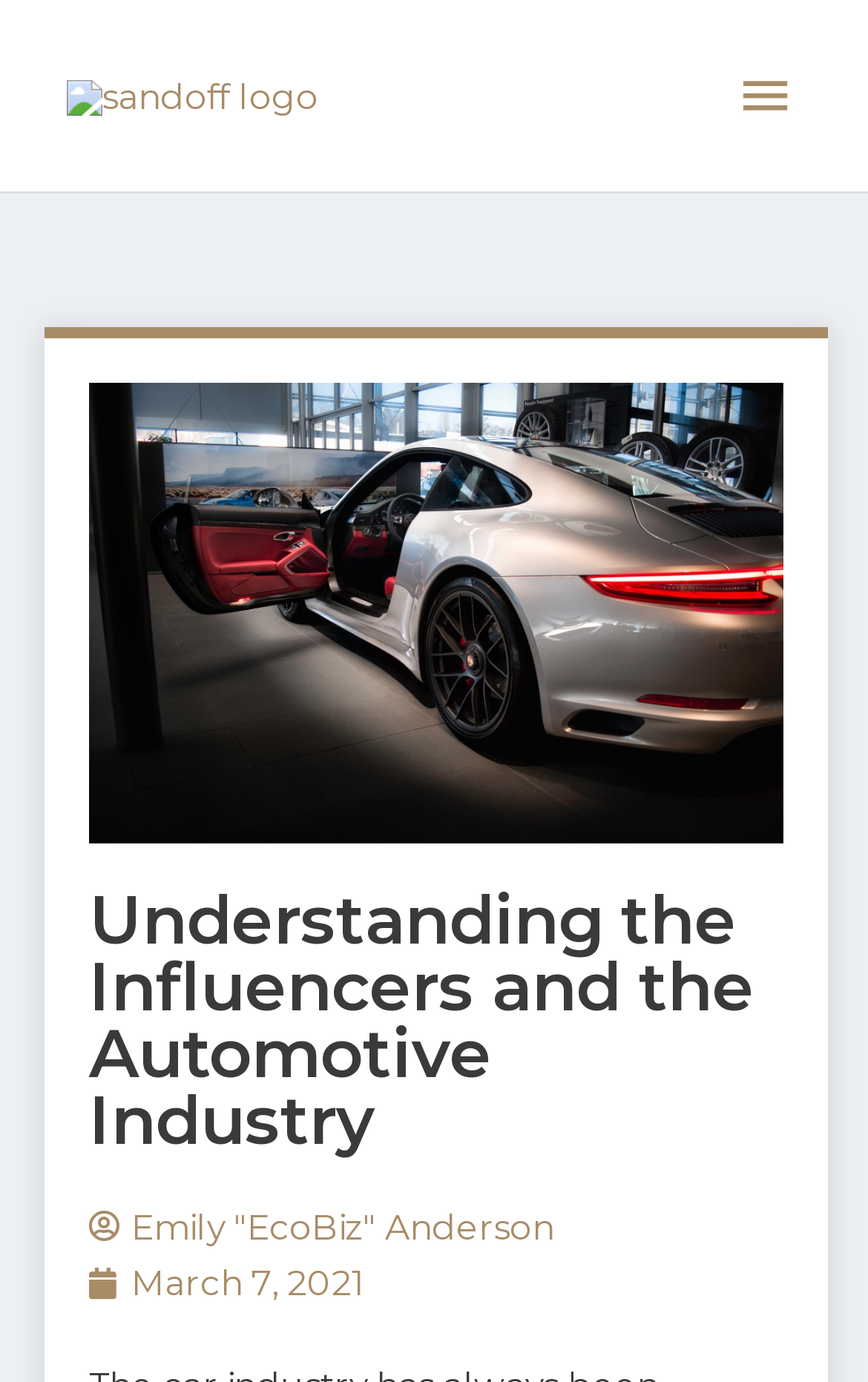Please find the top heading of the webpage and generate its text.

Understanding the Influencers and the Automotive Industry